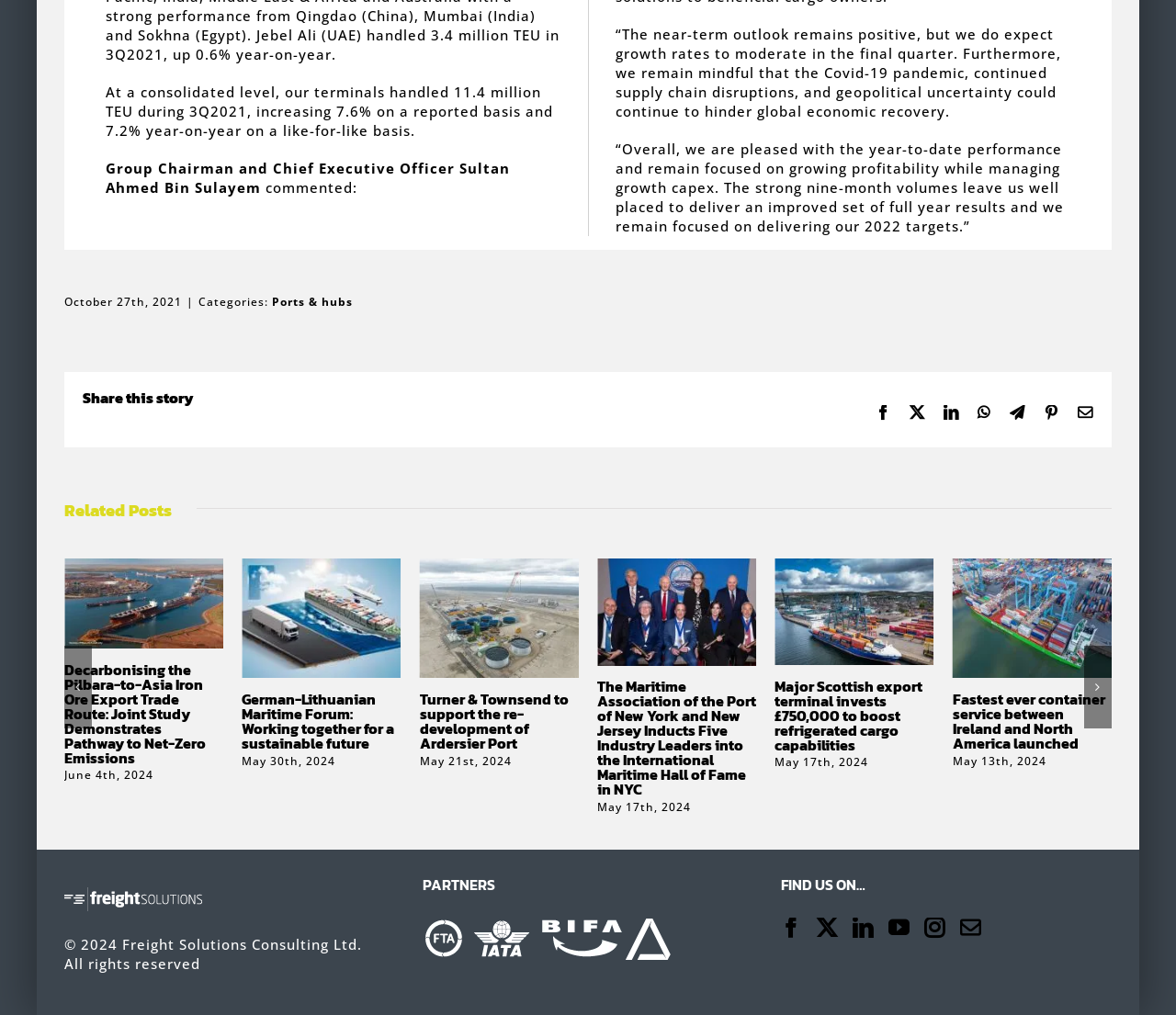Who is the Group Chairman and Chief Executive Officer?
From the screenshot, provide a brief answer in one word or phrase.

Sultan Ahmed Bin Sulayem